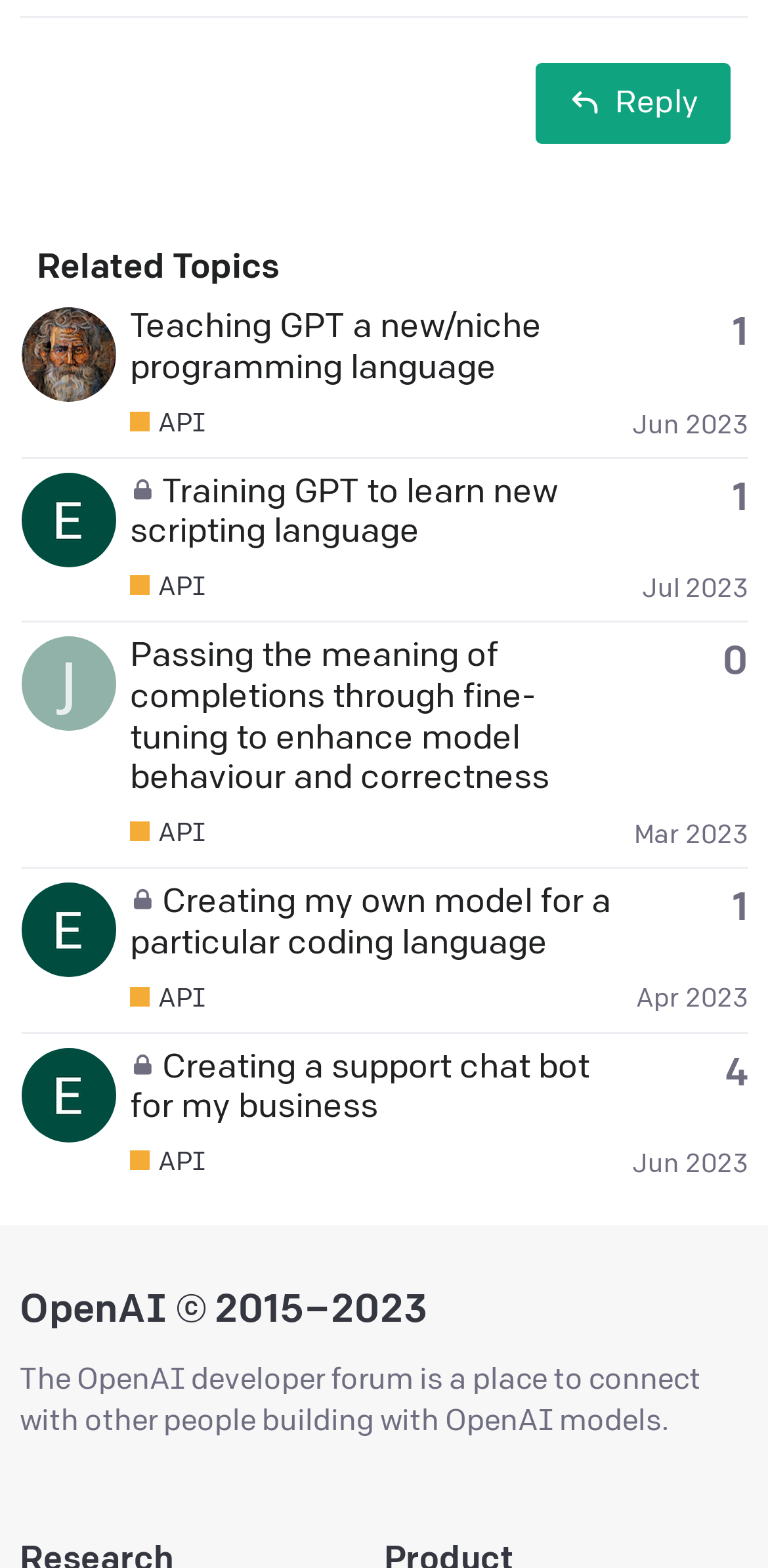What is the copyright year range of OpenAI?
Look at the screenshot and respond with one word or a short phrase.

2015-2023